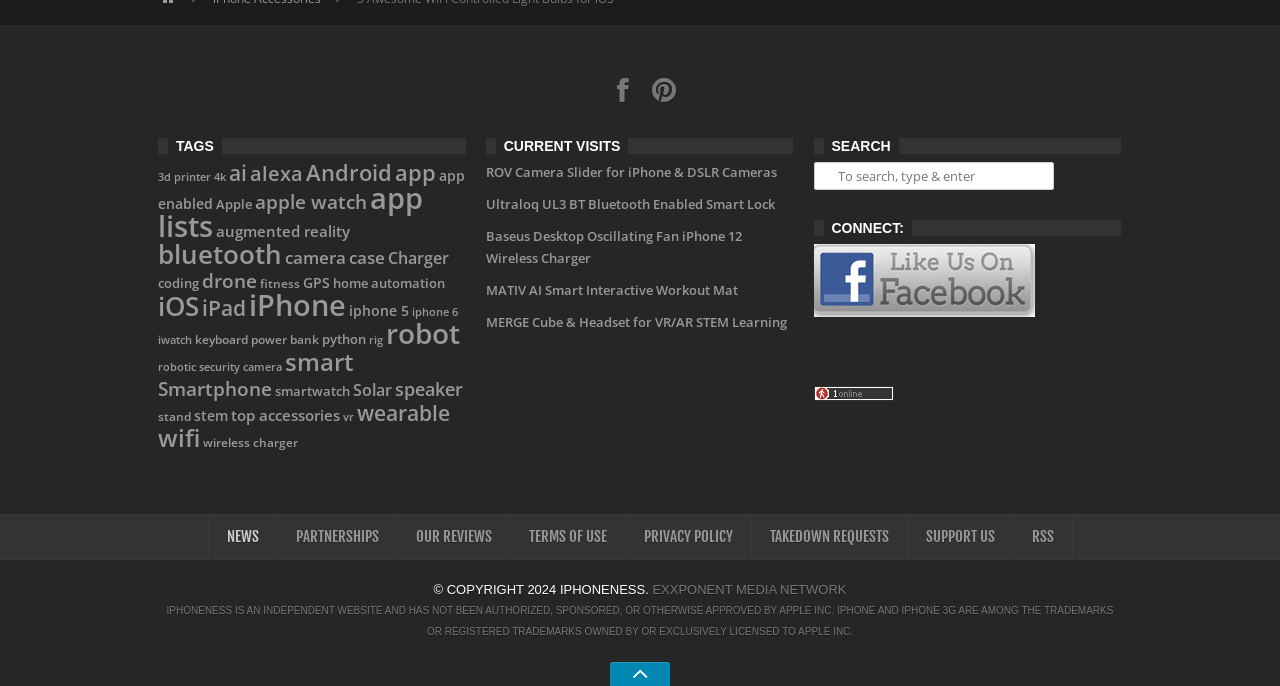Determine the bounding box coordinates of the UI element that matches the following description: "drone". The coordinates should be four float numbers between 0 and 1 in the format [left, top, right, bottom].

[0.158, 0.391, 0.201, 0.429]